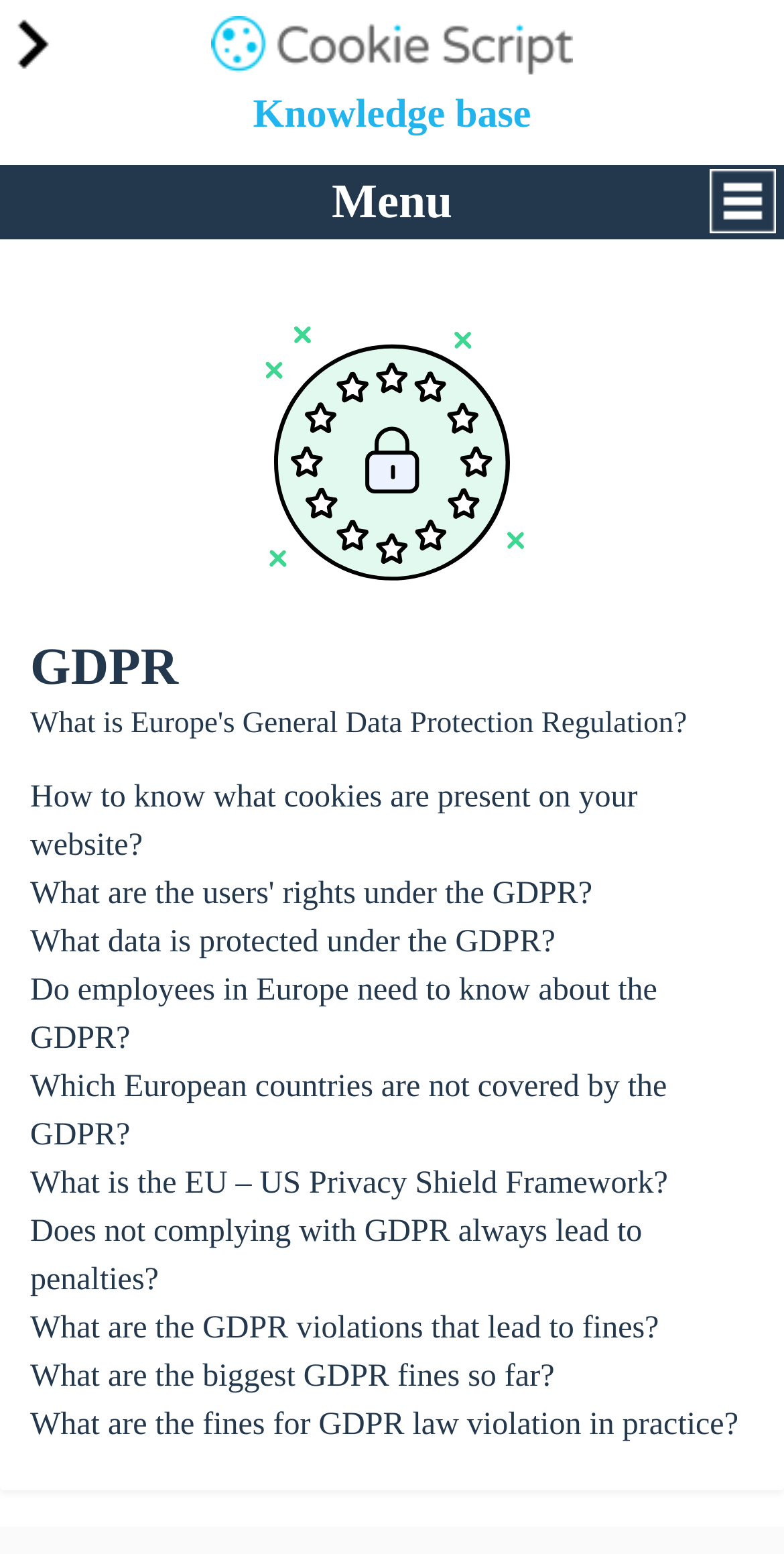What is the purpose of the button on the top of the webpage?
Using the visual information from the image, give a one-word or short-phrase answer.

Menu